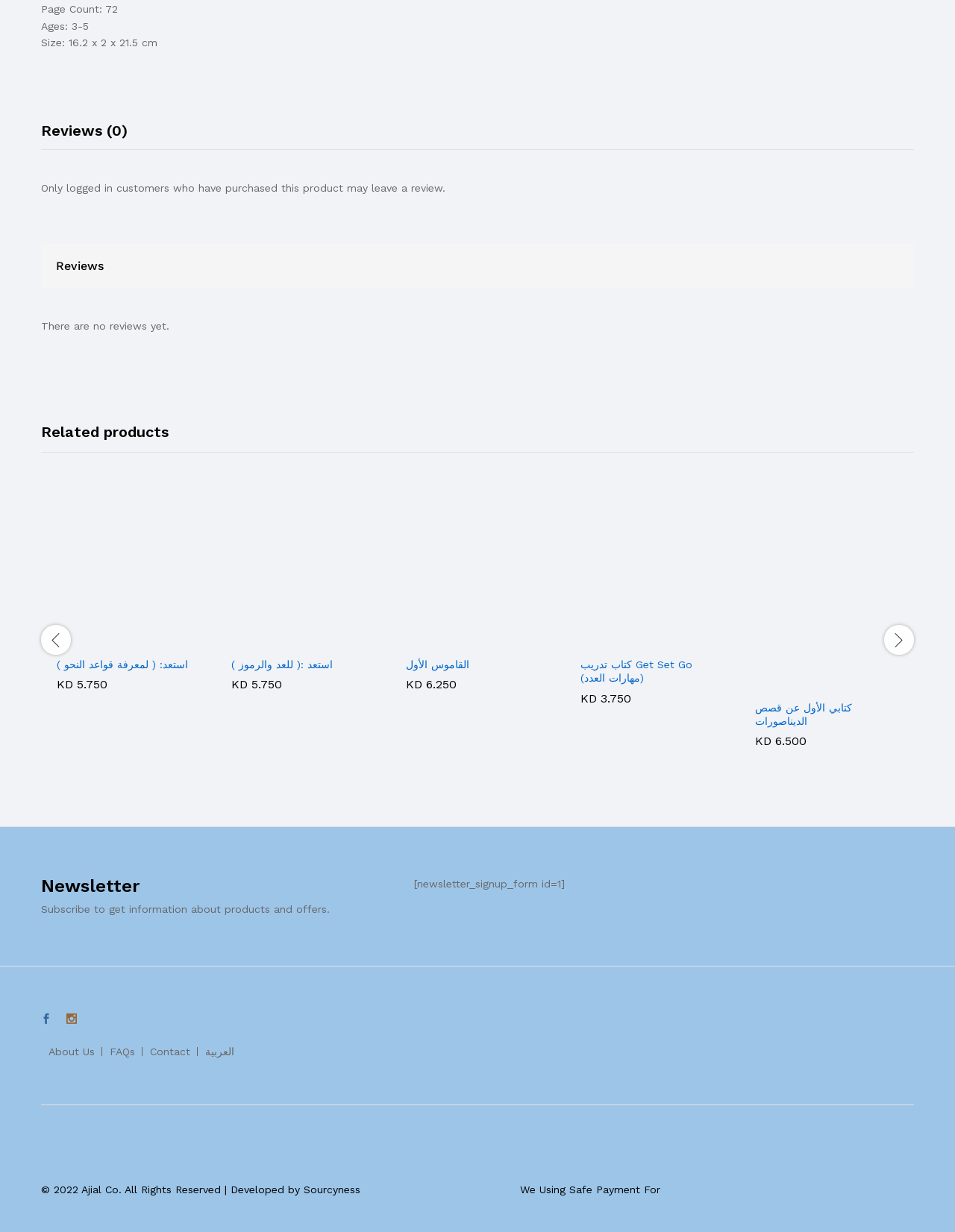What is the price of the first related product?
Provide a detailed and well-explained answer to the question.

The price of the first related product, 'استعد: ( لمعرفة قواعد النحو )', is KD 5.750, as shown in the product description.